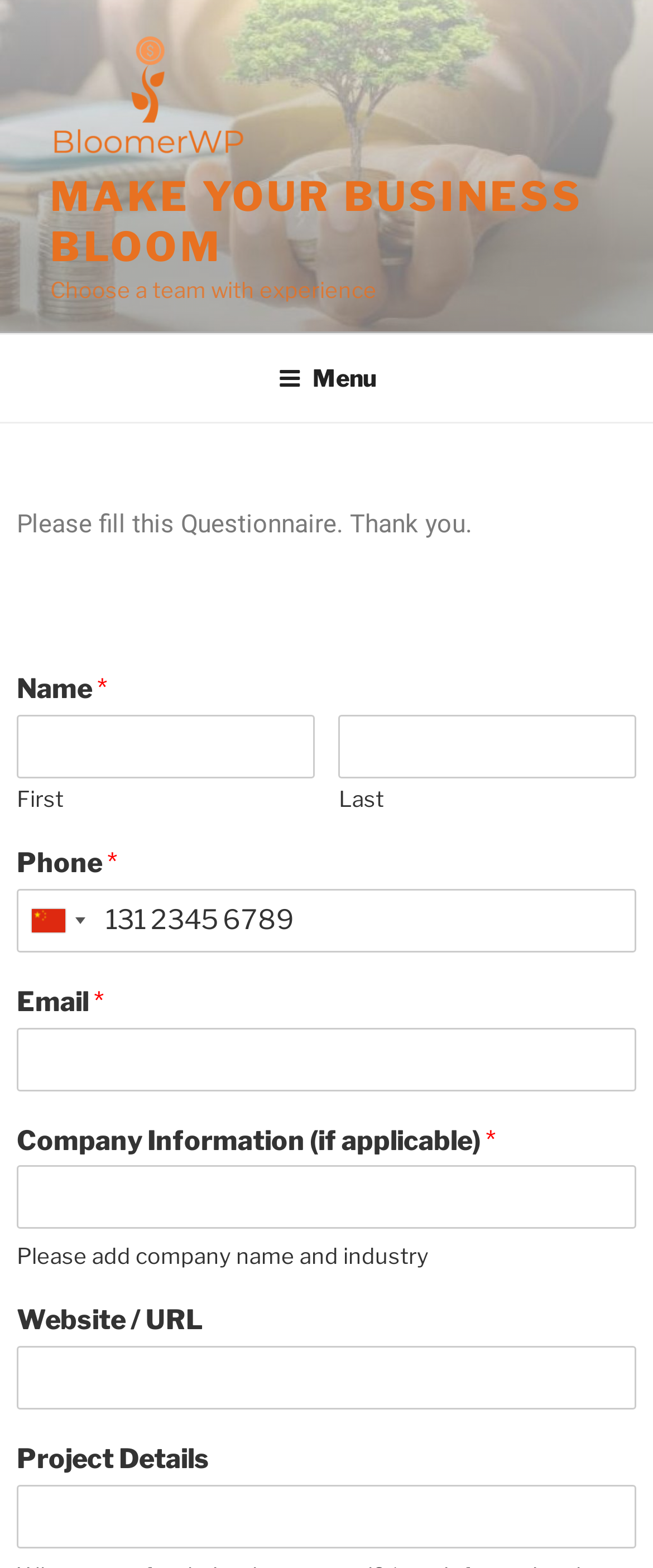Provide a thorough description of this webpage.

This webpage is a questionnaire with a title "Make your business bloom" at the top left corner, accompanied by an image with the same text. Below the title, there is a link with the same text, "Make your business bloom", spanning across most of the page width. 

A navigation menu, labeled as "Top Menu", is located at the top center of the page, with a button labeled "Menu" that can be expanded. 

The main content of the questionnaire starts with a brief instruction, "Please fill this Questionnaire. Thank you.", located near the top center of the page. 

Below the instruction, there are several sections to fill in personal and company information. The first section is for the name, with two text boxes for first and last names, and a required asterisk symbol next to each. 

The next section is for the phone number, with a combo box for selecting the country code and a text box for the phone number, also marked as required. 

The email section follows, with a text box for the email address, marked as required. 

The company information section is optional, with a text box for company information, including company name and industry. 

There are also sections for website or URL and project details, both with text boxes for input, but not marked as required.